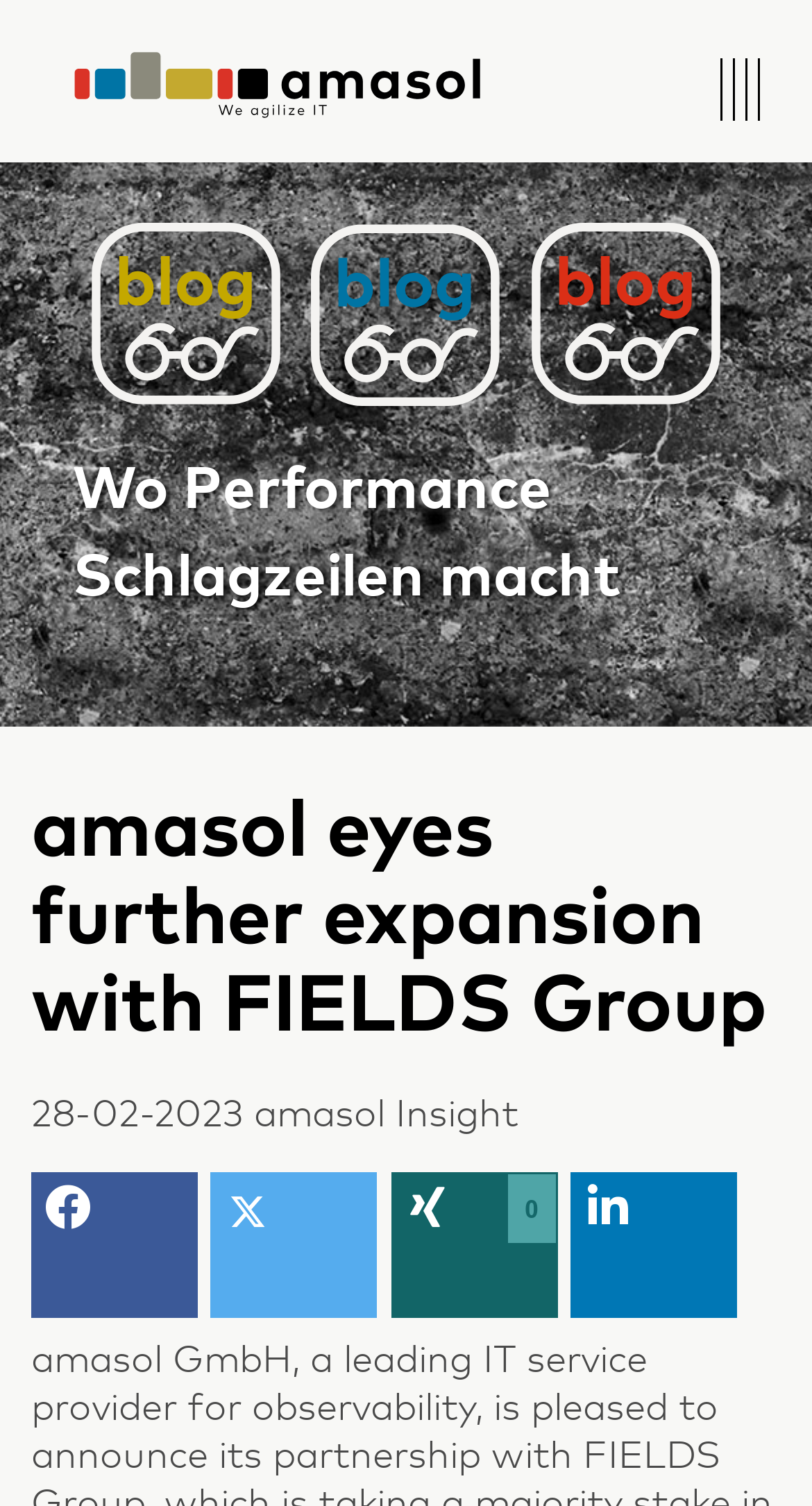Respond to the question below with a single word or phrase: What is the purpose of the buttons at the bottom?

Share on social media